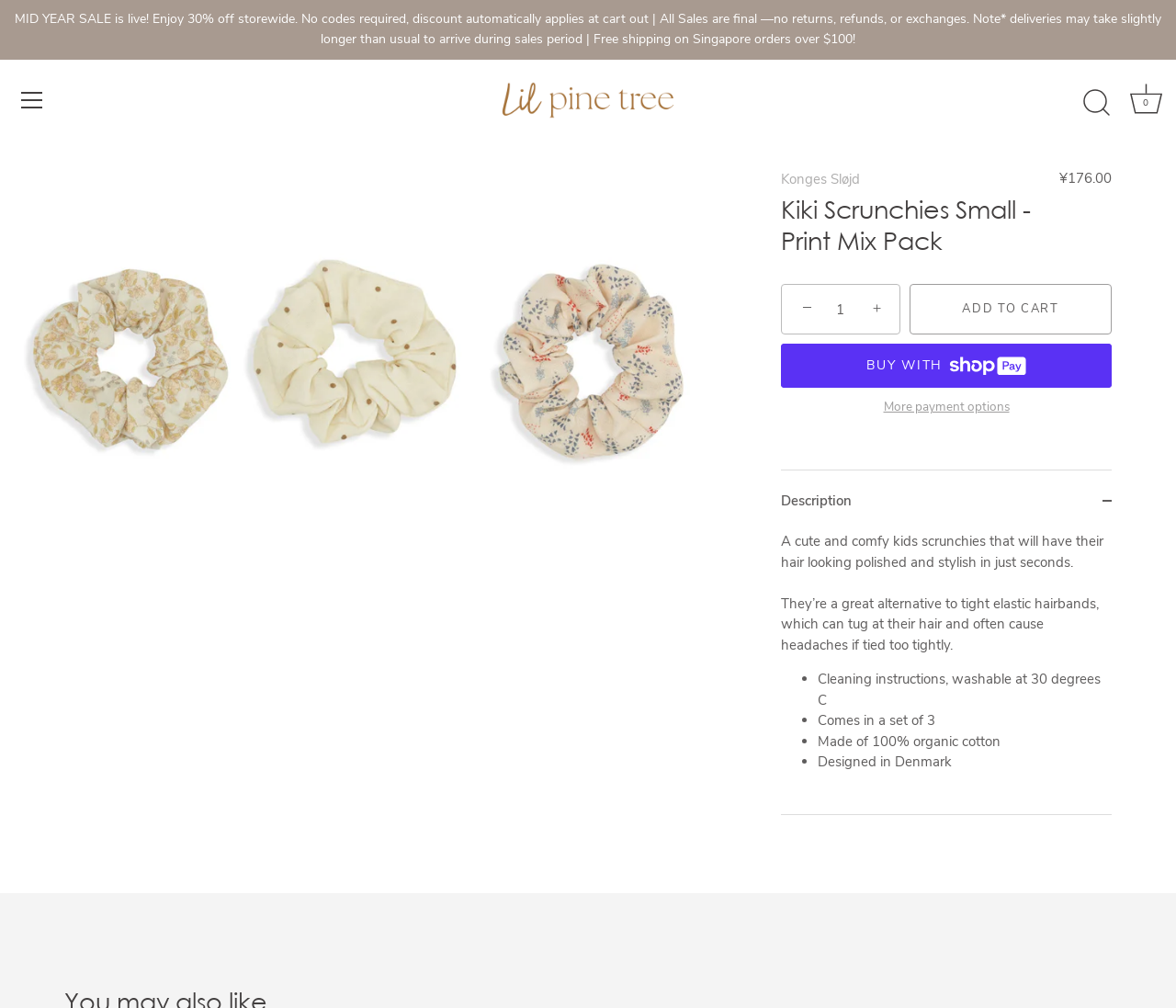Extract the bounding box coordinates of the UI element described by: "Buy now with ShopPayBuy with". The coordinates should include four float numbers ranging from 0 to 1, e.g., [left, top, right, bottom].

[0.664, 0.341, 0.945, 0.384]